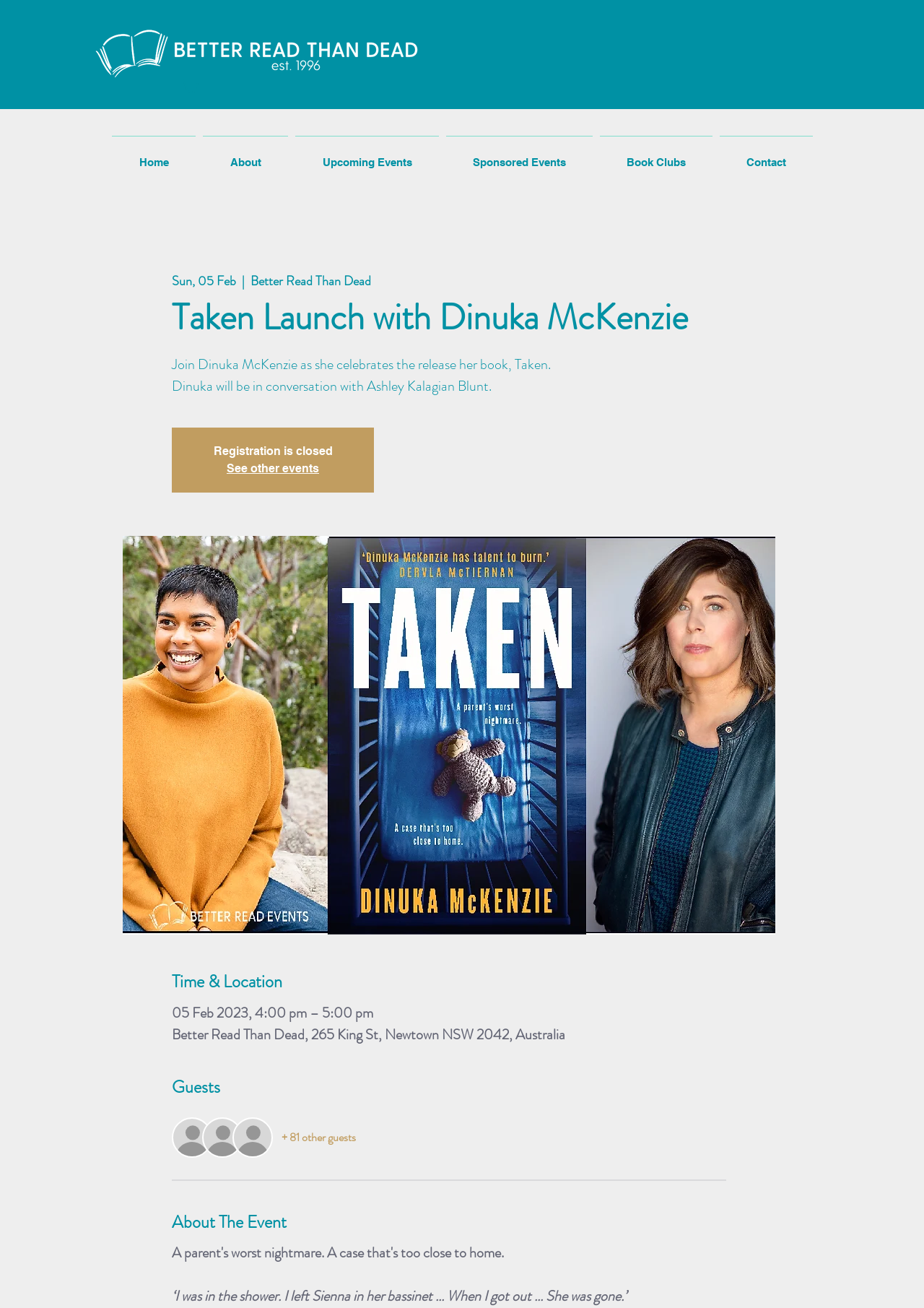Extract the primary header of the webpage and generate its text.

Taken Launch with Dinuka McKenzie